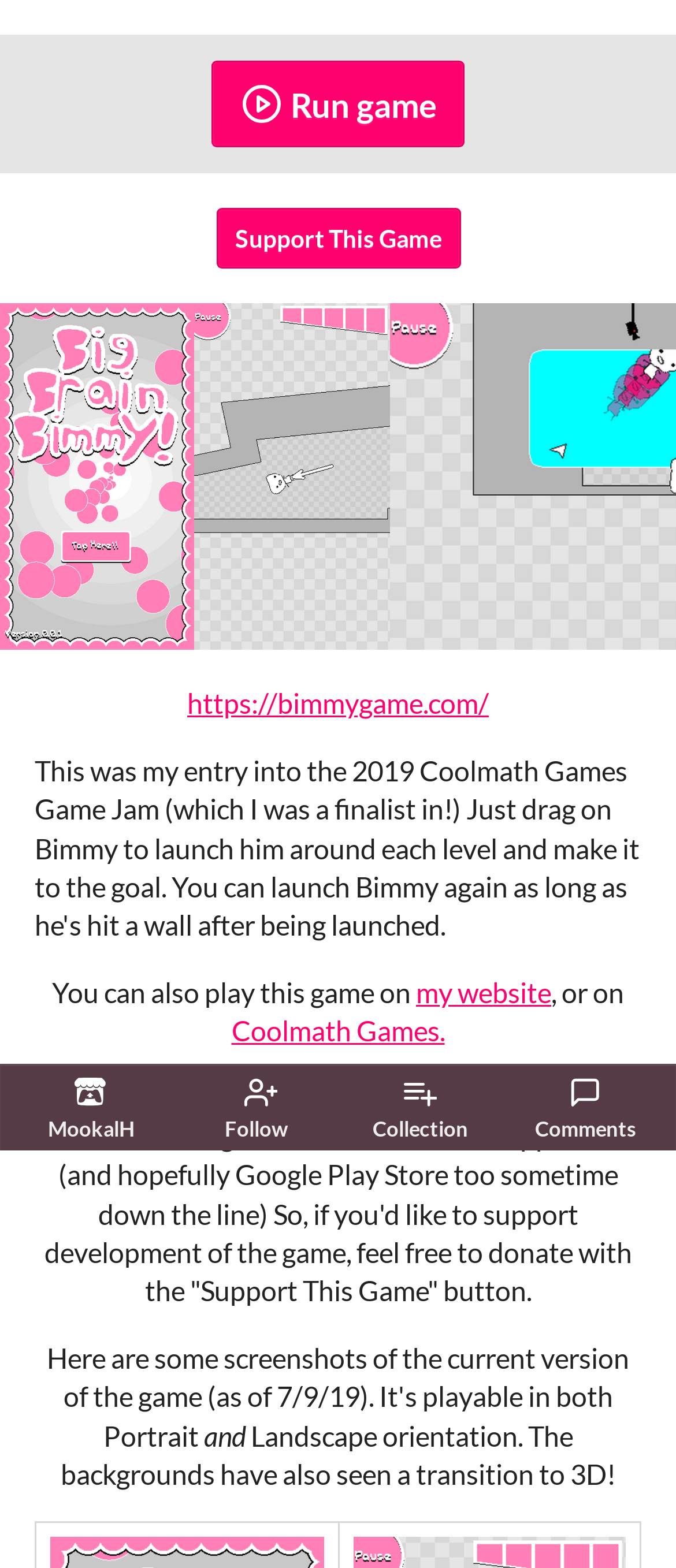Identify the bounding box for the UI element described as: "Follow MookalHFollowFollowing MookalHFollowing". The coordinates should be four float numbers between 0 and 1, i.e., [left, top, right, bottom].

[0.319, 0.682, 0.437, 0.728]